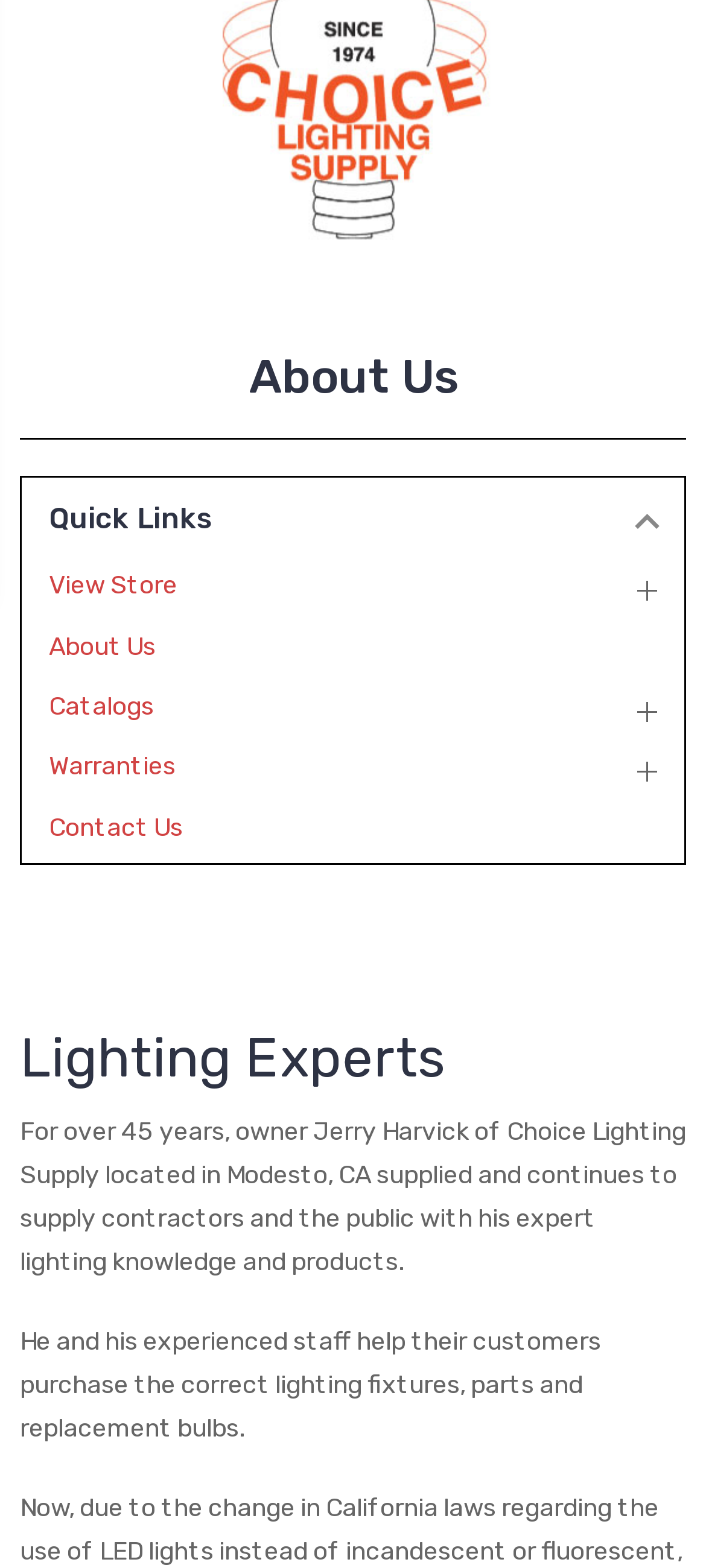Provide the bounding box coordinates for the UI element that is described by this text: "Warranties". The coordinates should be in the form of four float numbers between 0 and 1: [left, top, right, bottom].

[0.069, 0.479, 0.313, 0.5]